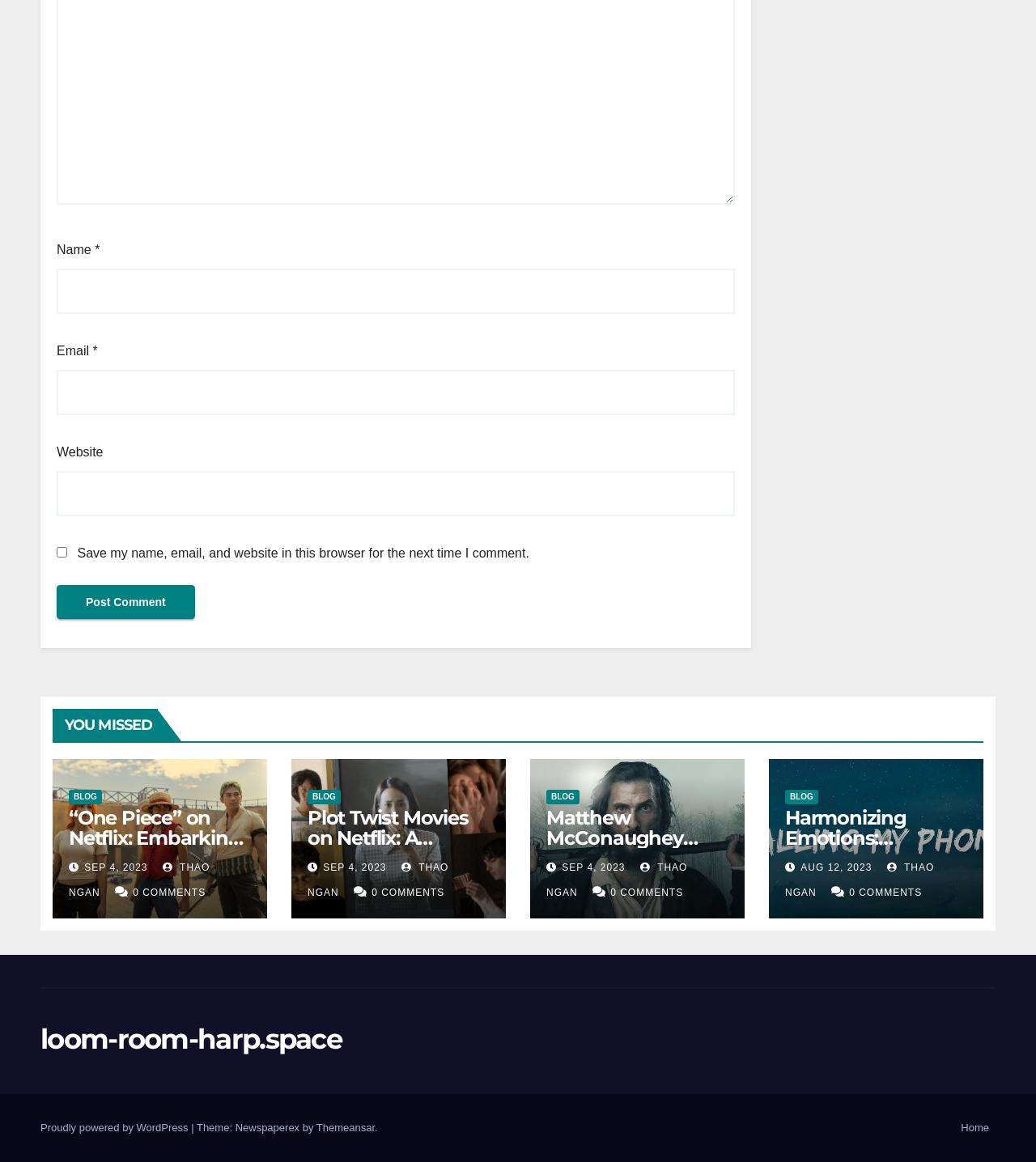Respond to the following query with just one word or a short phrase: 
What is the theme of the website?

Newspaperex